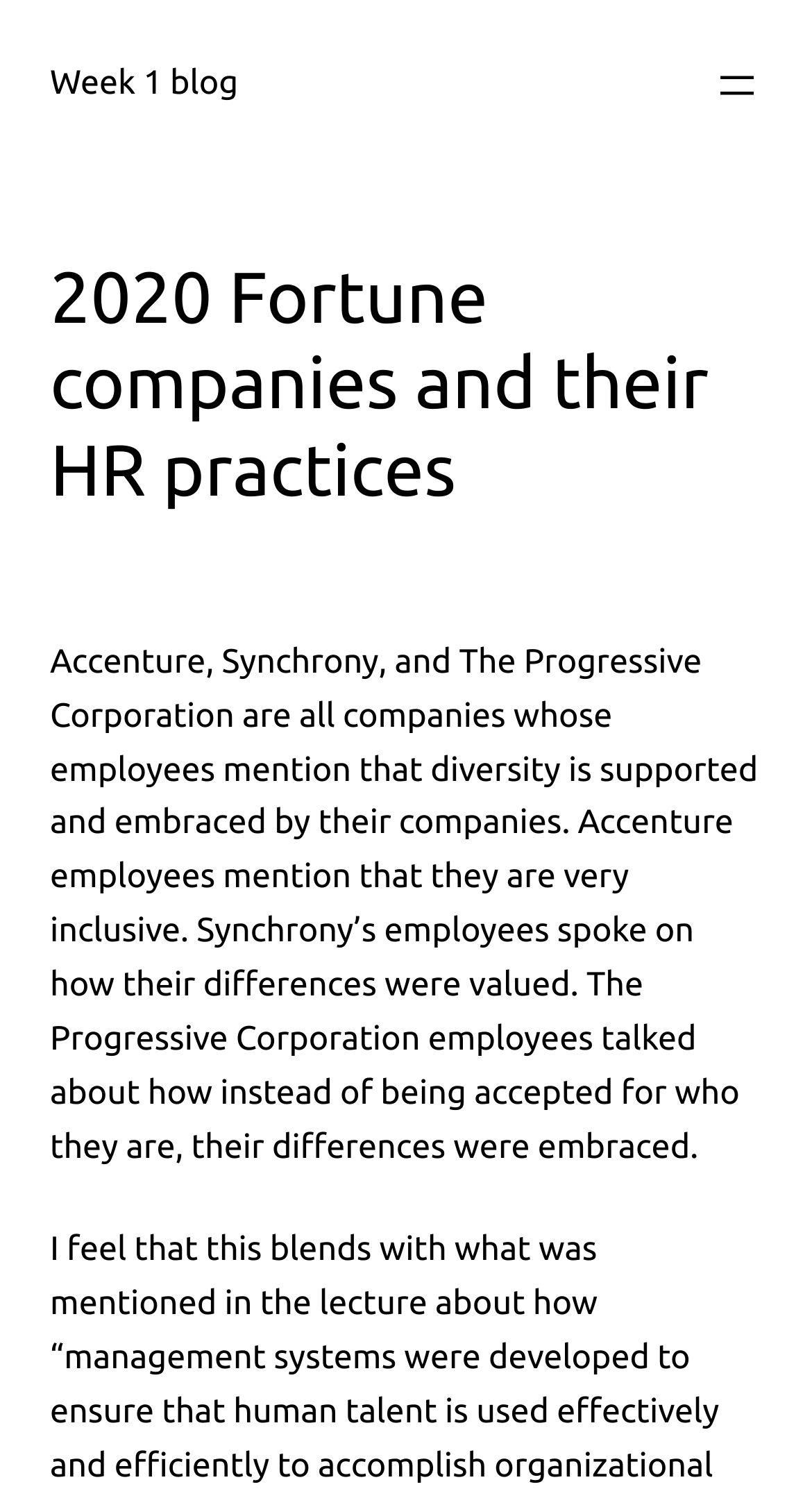Extract the main title from the webpage and generate its text.

2020 Fortune companies and their HR practices